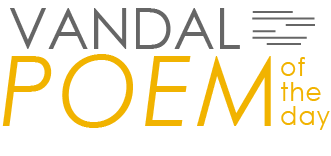What is the dominant color of 'POEM'?
Carefully analyze the image and provide a detailed answer to the question.

The question asks about the dominant color of the word 'POEM'. Upon inspecting the logo, I see that the word 'POEM' stands out in a vibrant yellow, which captures attention and evokes a sense of creativity and artistry, thus answering the question.